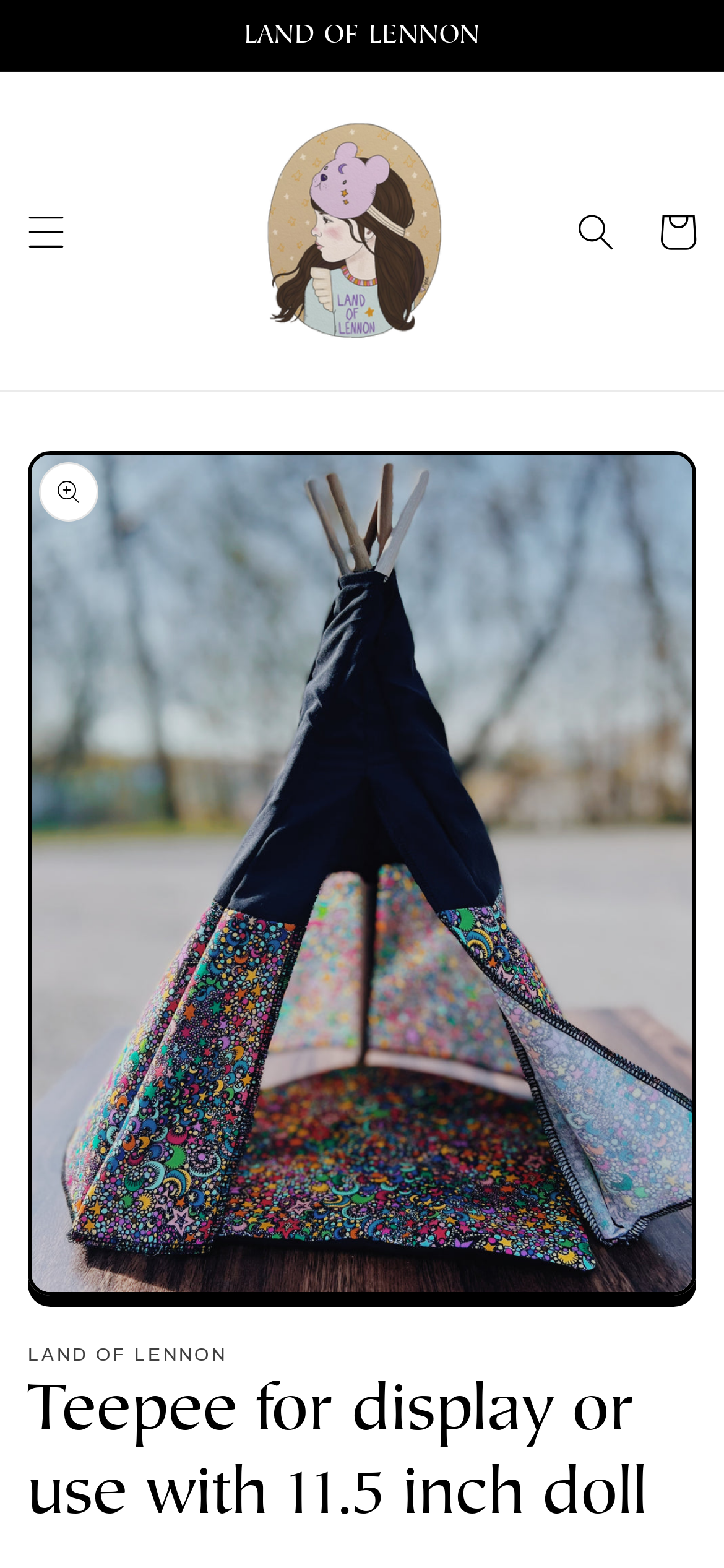Answer the following query concisely with a single word or phrase:
What is the purpose of the button on the top-right corner?

Search